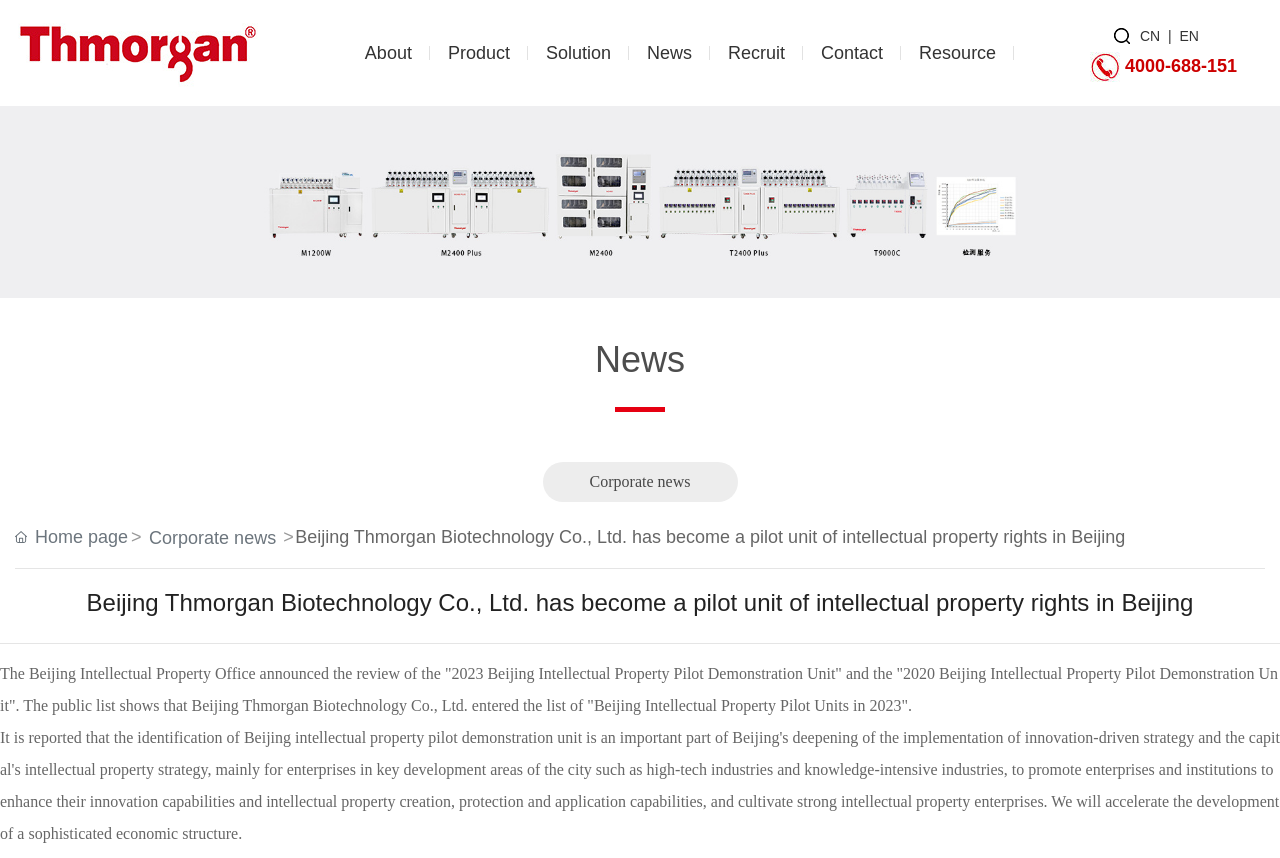Using a single word or phrase, answer the following question: 
What is the company's achievement?

Became a pilot unit of intellectual property rights